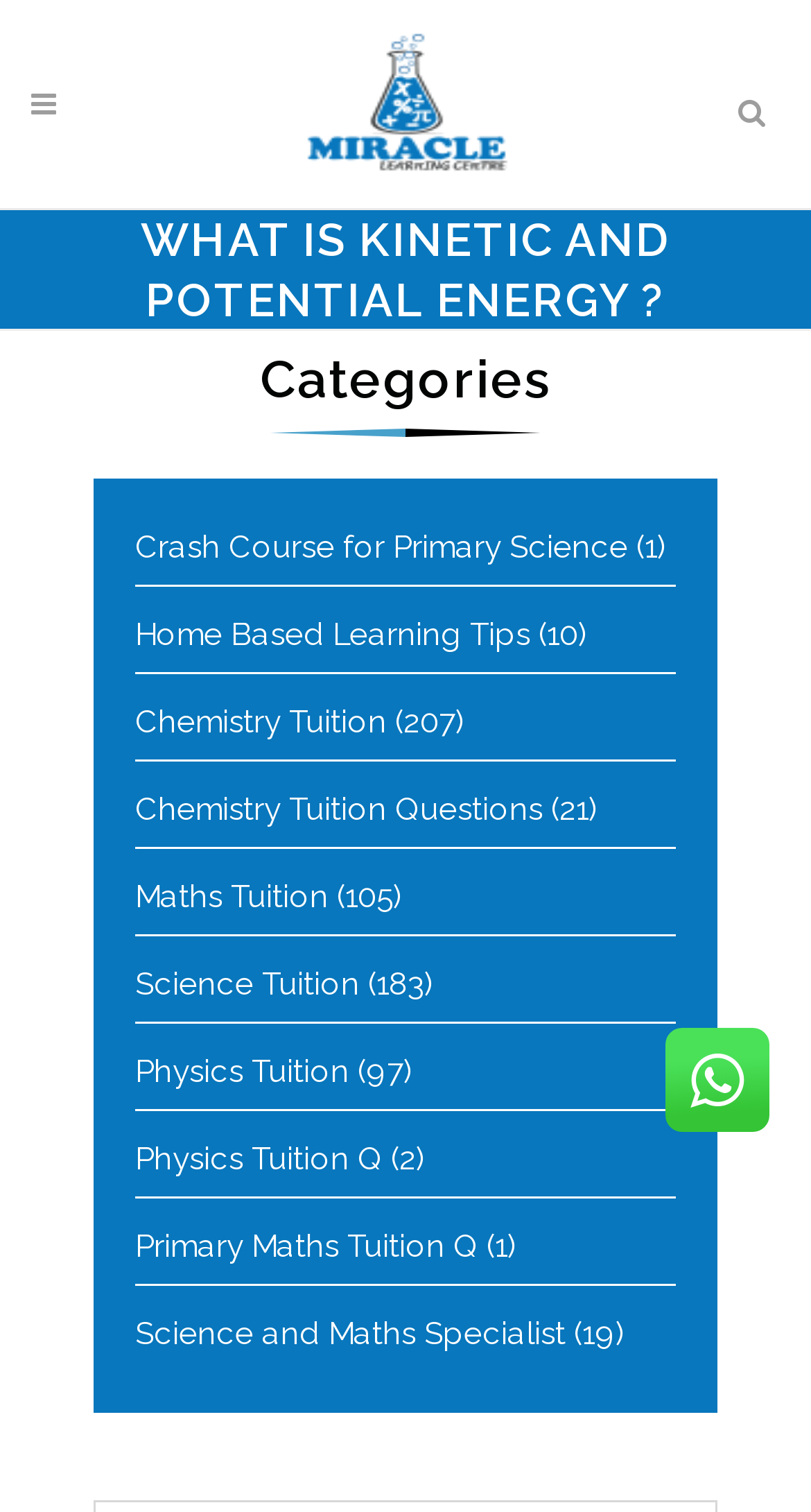Specify the bounding box coordinates of the area to click in order to follow the given instruction: "Go to chemistry tuition."

[0.167, 0.466, 0.477, 0.49]